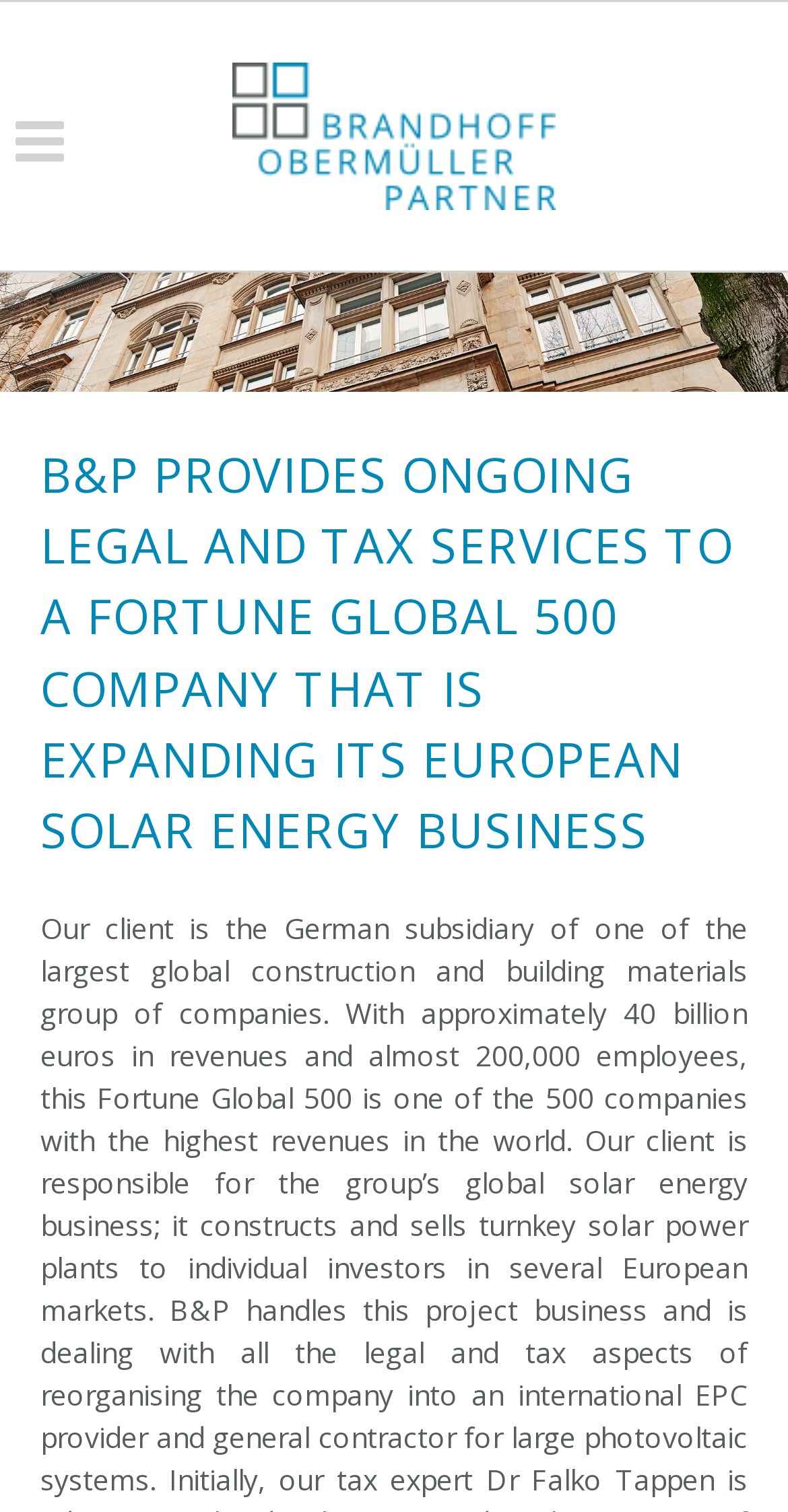Identify the bounding box for the UI element specified in this description: "alt="Rechtsanwälte"". The coordinates must be four float numbers between 0 and 1, formatted as [left, top, right, bottom].

[0.295, 0.075, 0.705, 0.101]